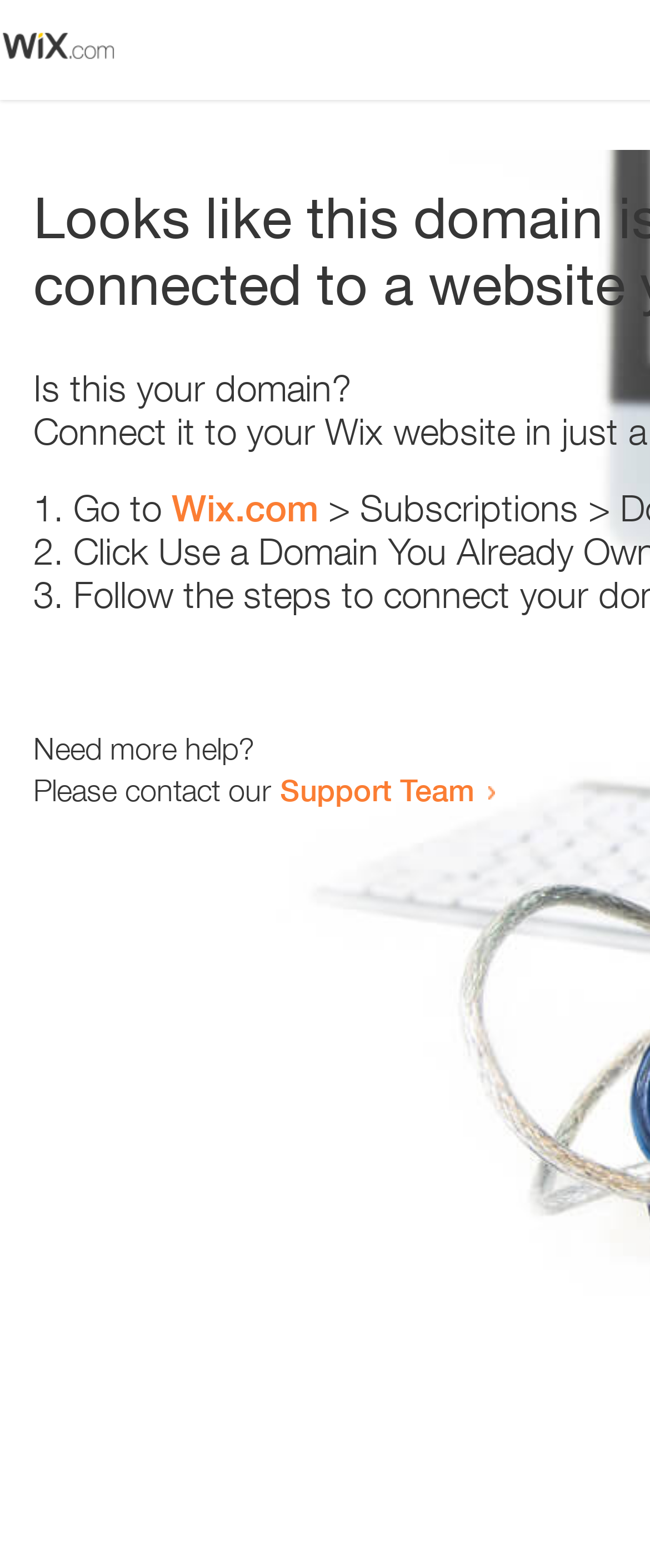Please locate and retrieve the main header text of the webpage.

Looks like this domain isn't
connected to a website yet